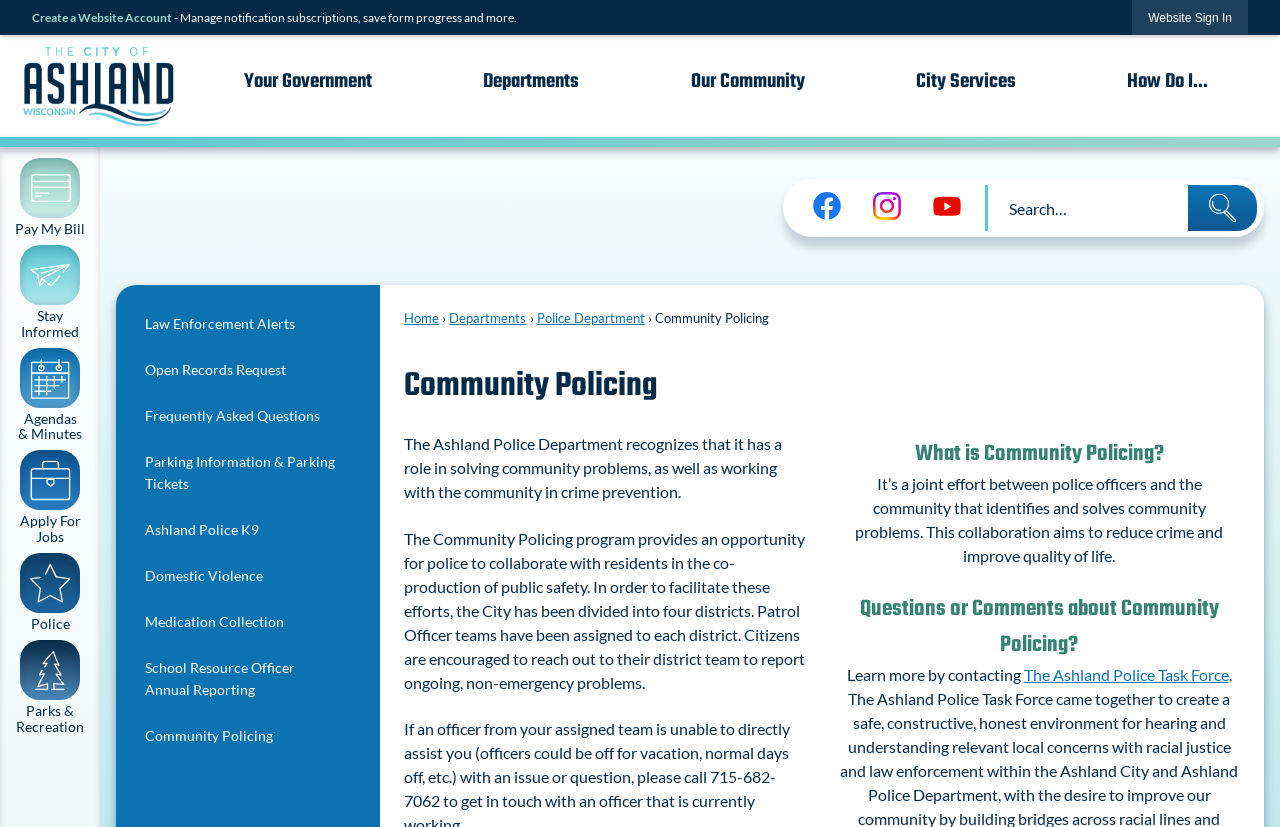Determine the coordinates of the bounding box that should be clicked to complete the instruction: "Learn more about Community Policing". The coordinates should be represented by four float numbers between 0 and 1: [left, top, right, bottom].

[0.8, 0.804, 0.96, 0.827]